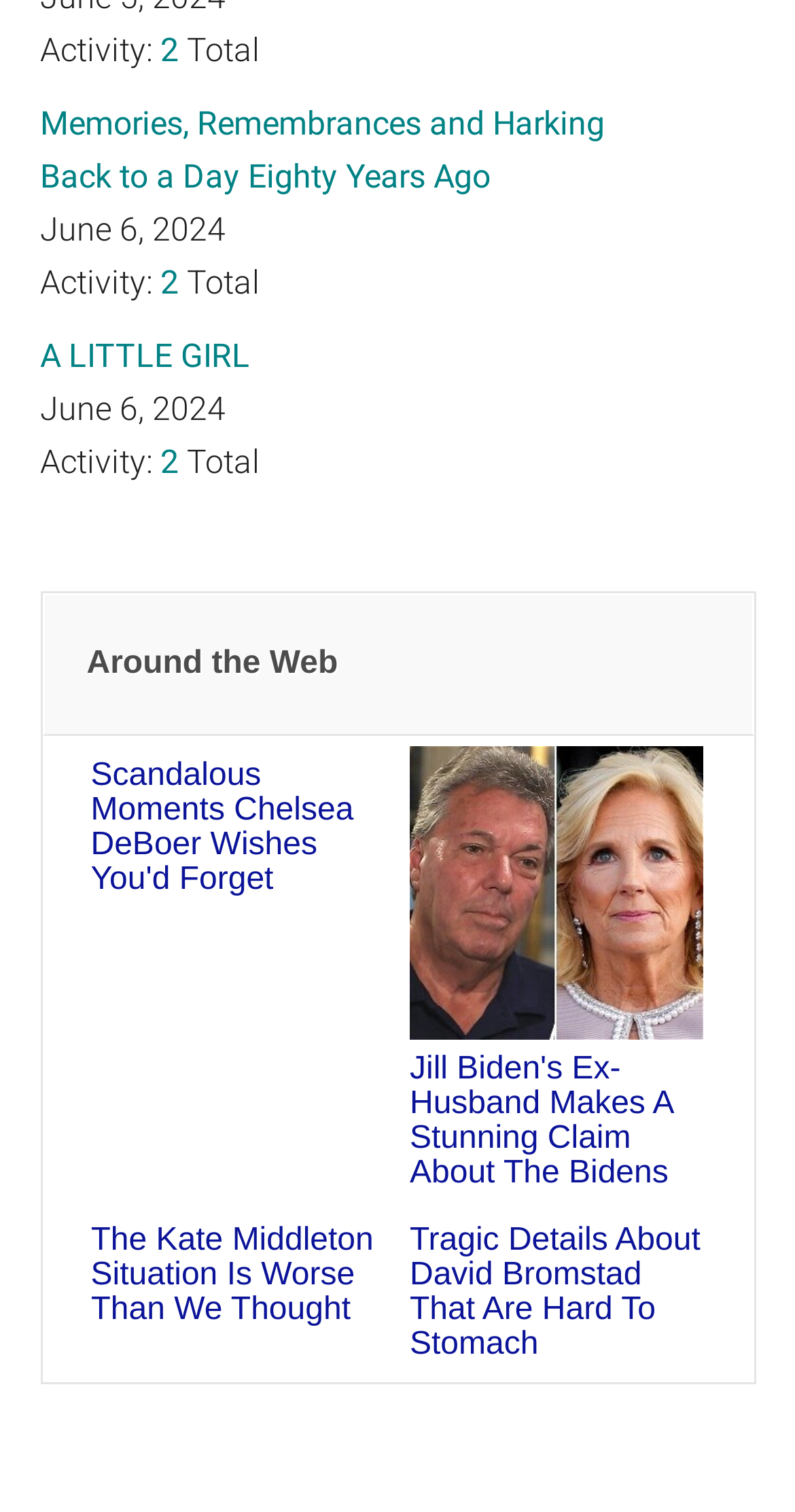Using the webpage screenshot, locate the HTML element that fits the following description and provide its bounding box: "Cartoons".

[0.05, 0.658, 0.288, 0.712]